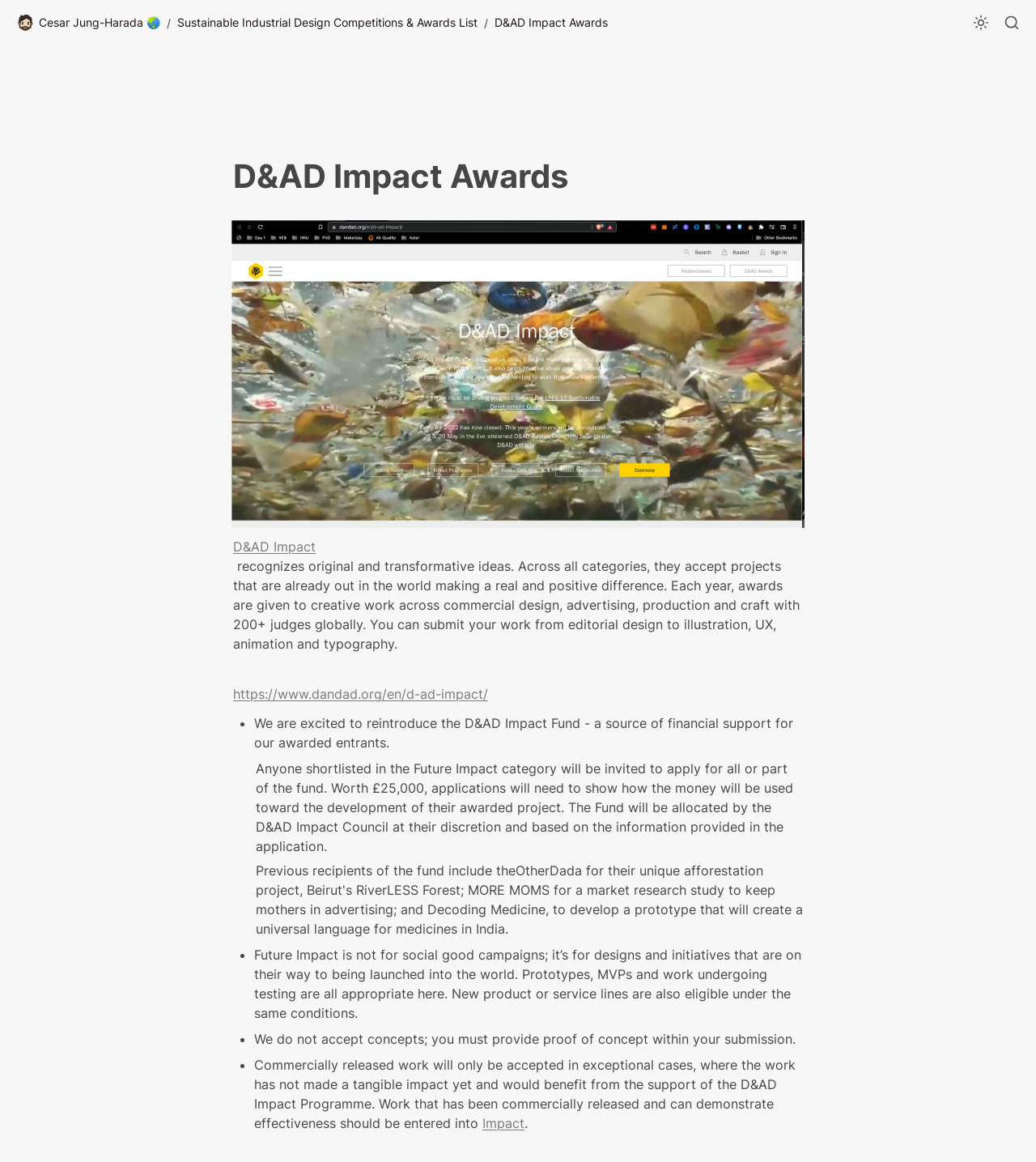Locate the bounding box of the UI element based on this description: "D&AD Impact Awards". Provide four float numbers between 0 and 1 as [left, top, right, bottom].

[0.473, 0.011, 0.591, 0.028]